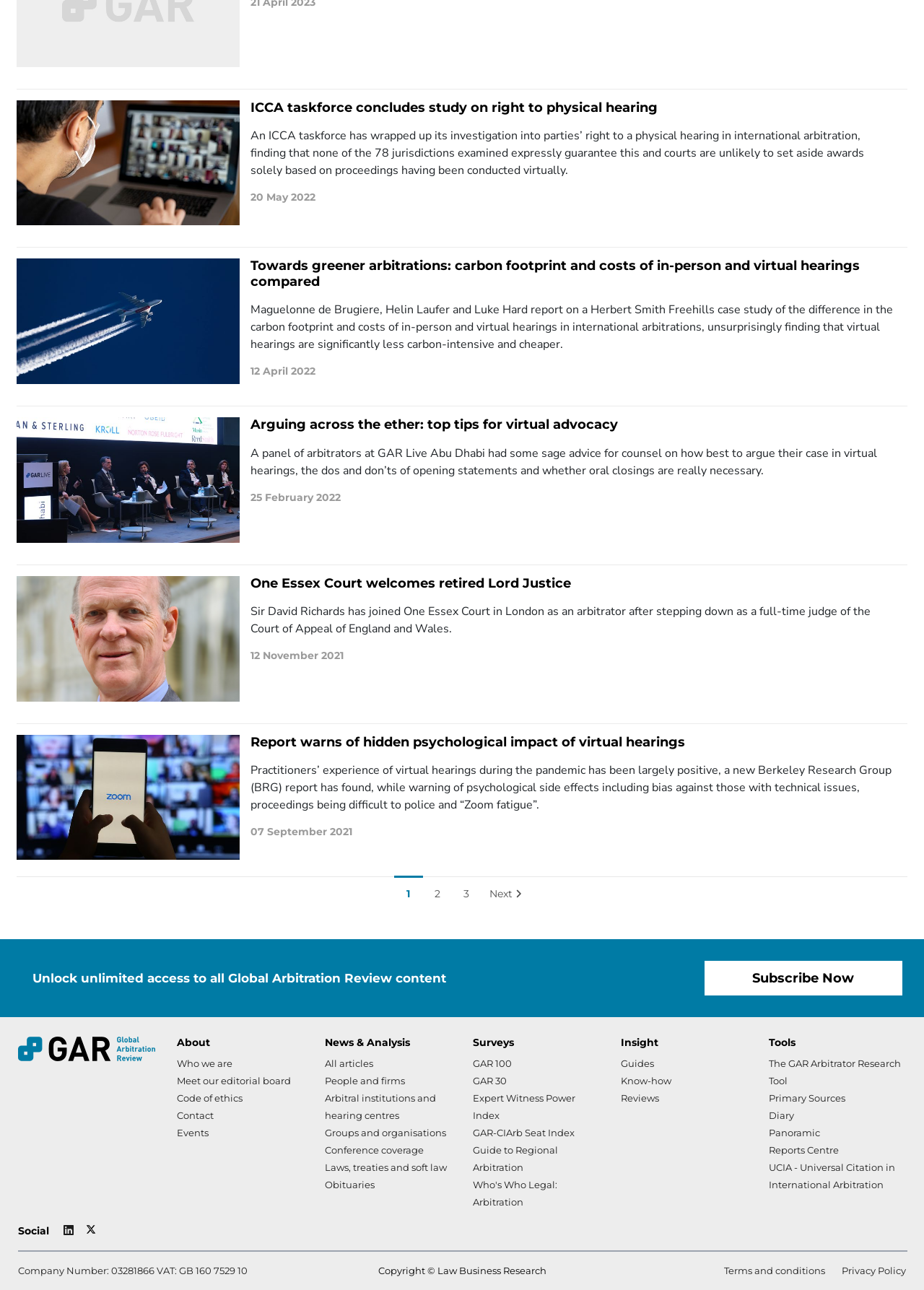Pinpoint the bounding box coordinates for the area that should be clicked to perform the following instruction: "Subscribe to Global Arbitration Review".

[0.762, 0.745, 0.977, 0.772]